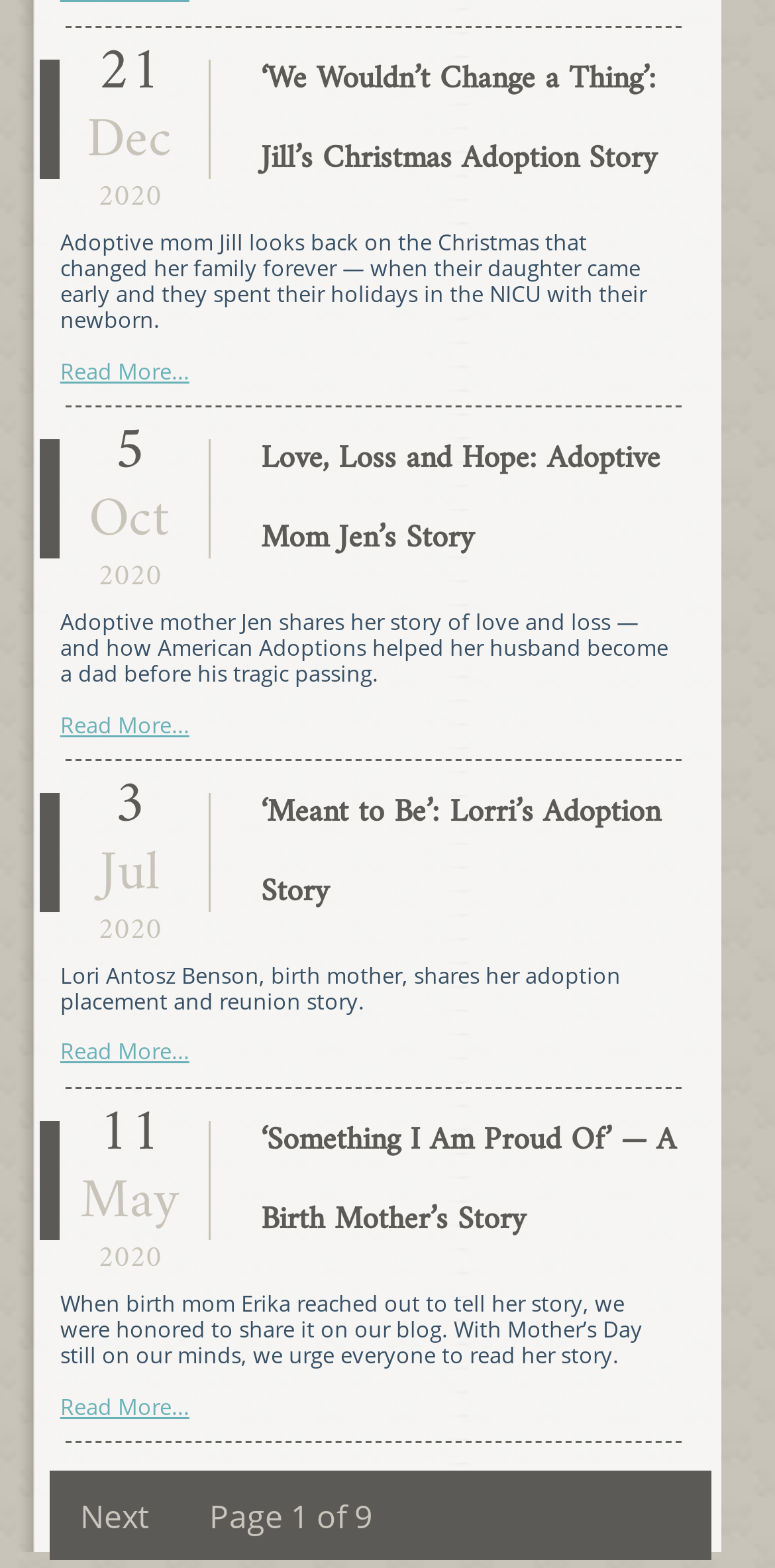Please determine the bounding box coordinates of the element to click in order to execute the following instruction: "send news to ENF Solar". The coordinates should be four float numbers between 0 and 1, specified as [left, top, right, bottom].

None